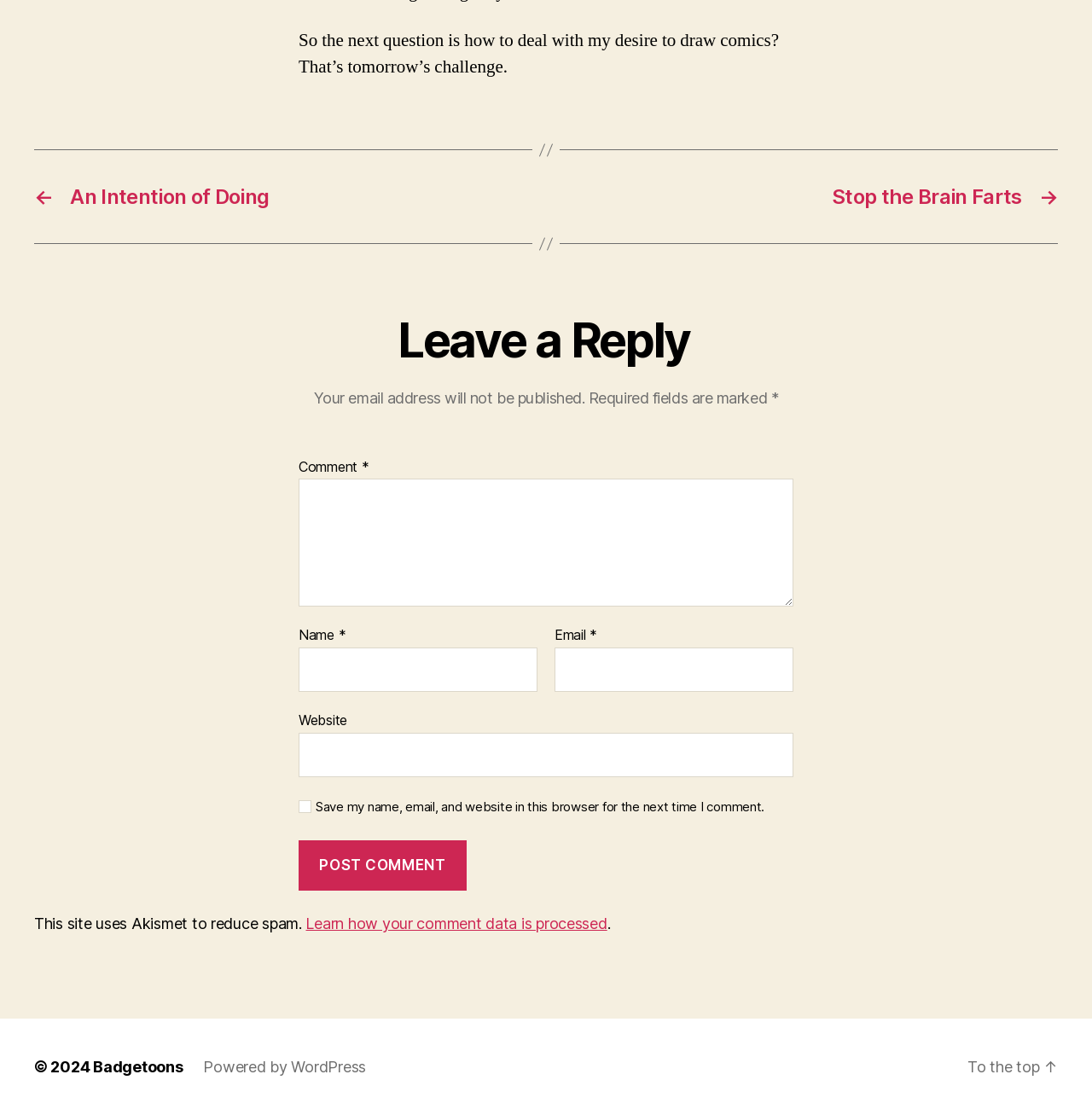What is the purpose of the 'Post Comment' button?
Use the screenshot to answer the question with a single word or phrase.

Submit comment